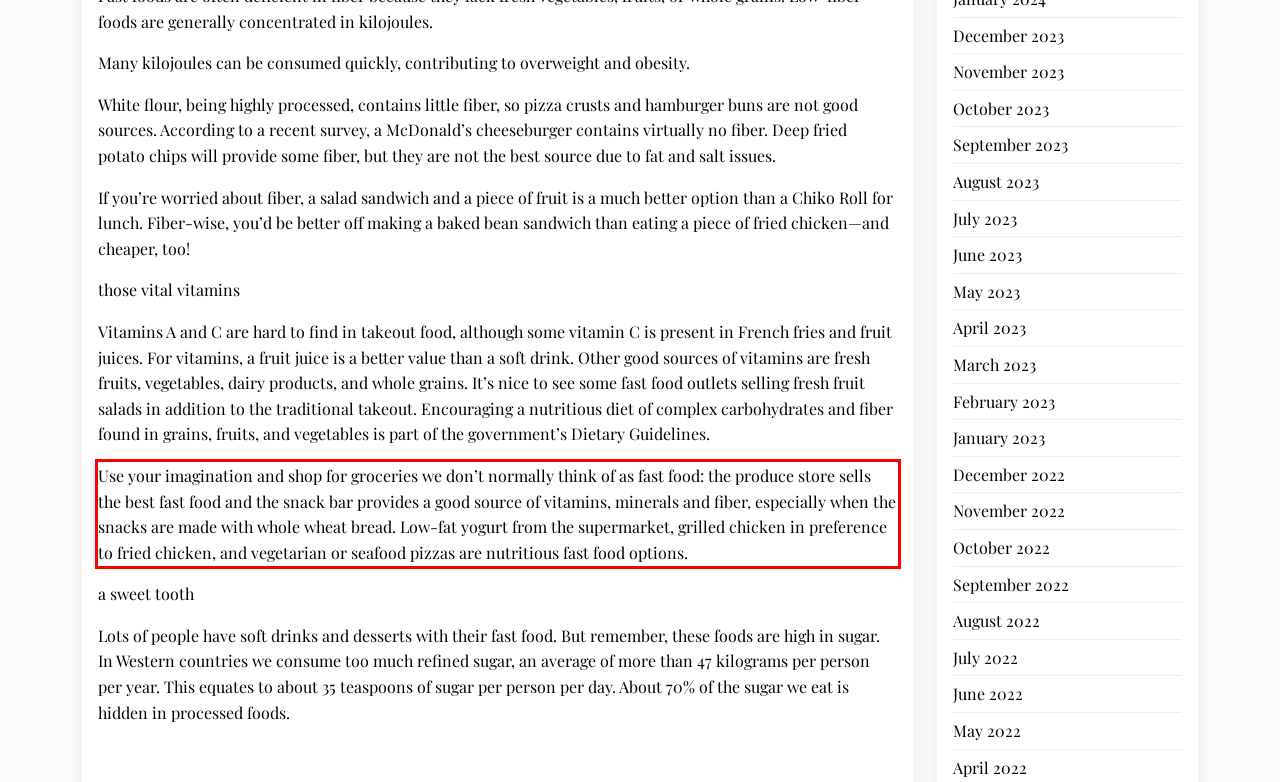You have a webpage screenshot with a red rectangle surrounding a UI element. Extract the text content from within this red bounding box.

Use your imagination and shop for groceries we don’t normally think of as fast food: the produce store sells the best fast food and the snack bar provides a good source of vitamins, minerals and fiber, especially when the snacks are made with whole wheat bread. Low-fat yogurt from the supermarket, grilled chicken in preference to fried chicken, and vegetarian or seafood pizzas are nutritious fast food options.